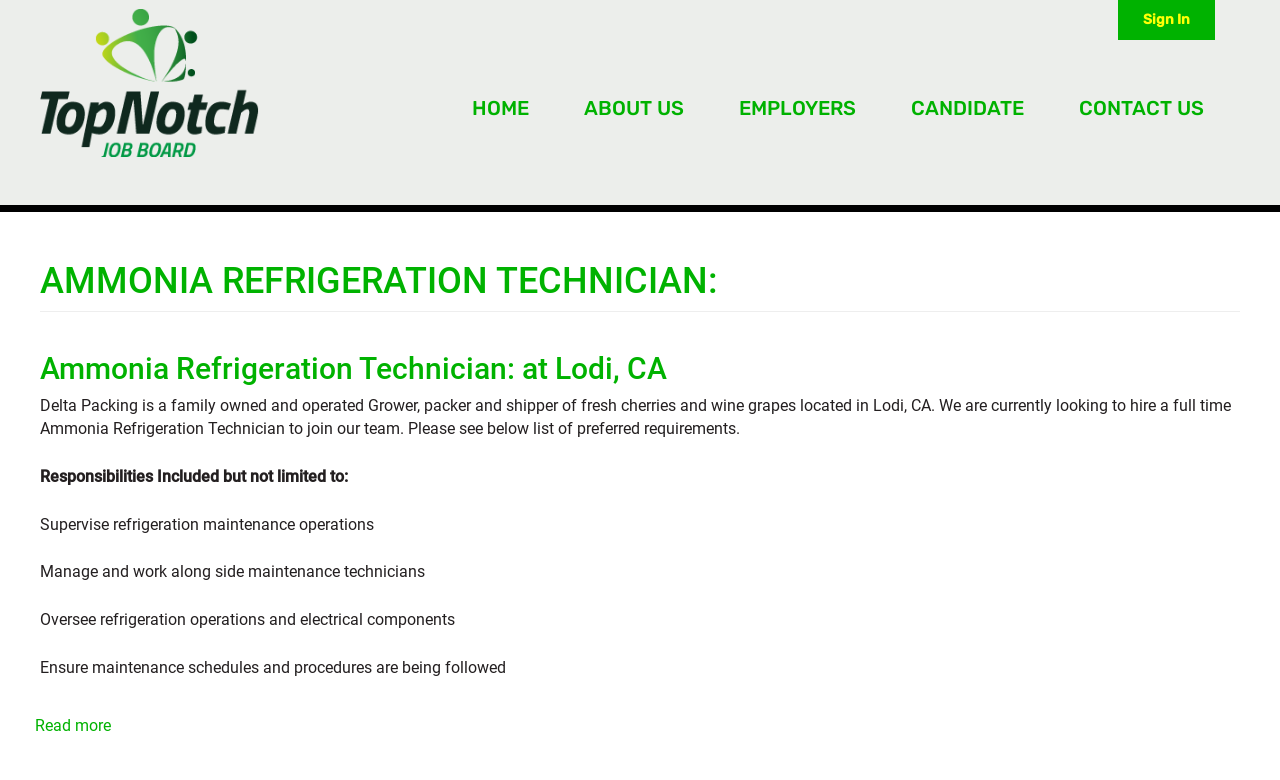Identify the bounding box coordinates of the region I need to click to complete this instruction: "Contact the employer".

[0.824, 0.112, 0.959, 0.167]